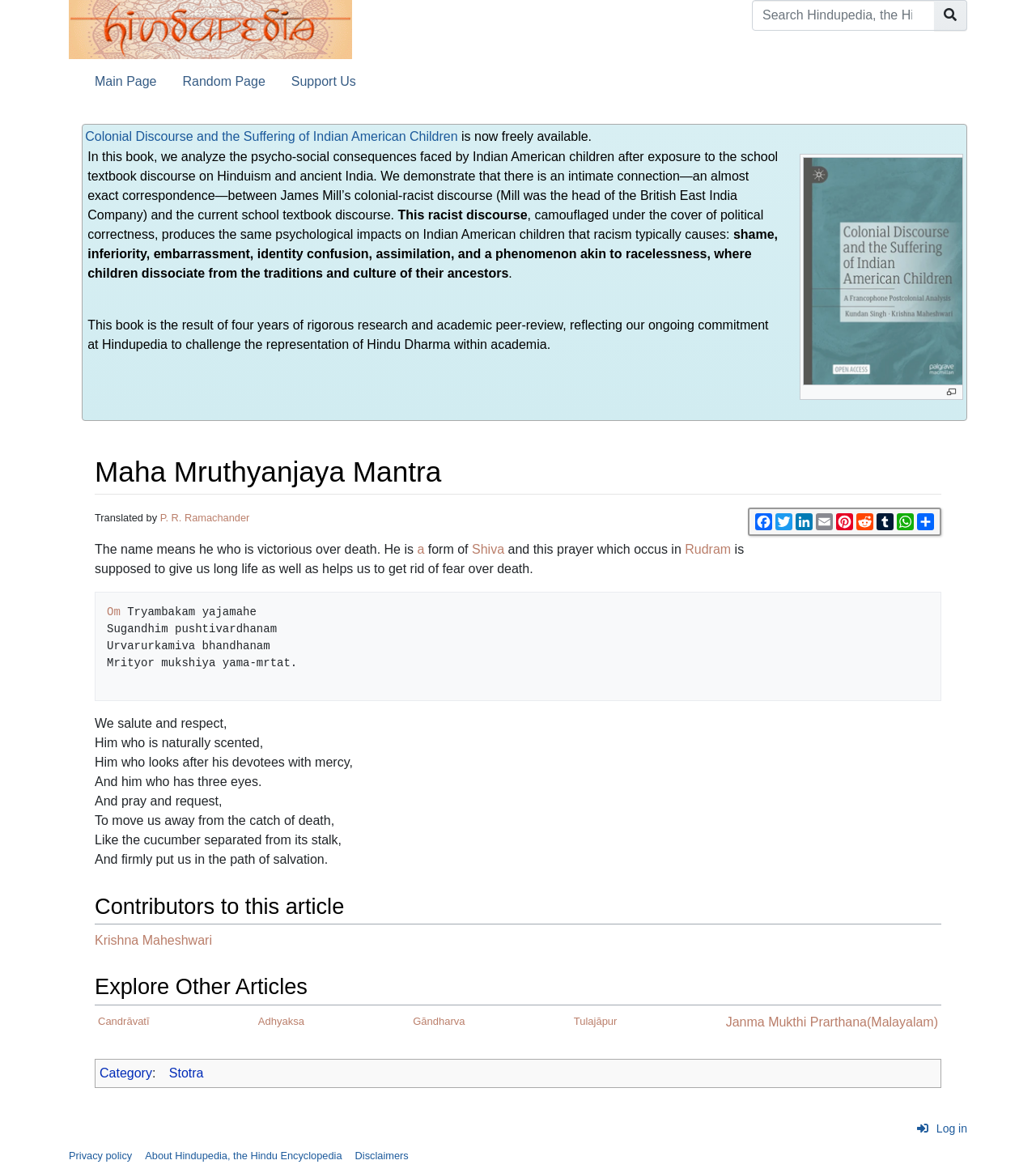How many social media links are available on the webpage? Analyze the screenshot and reply with just one word or a short phrase.

8